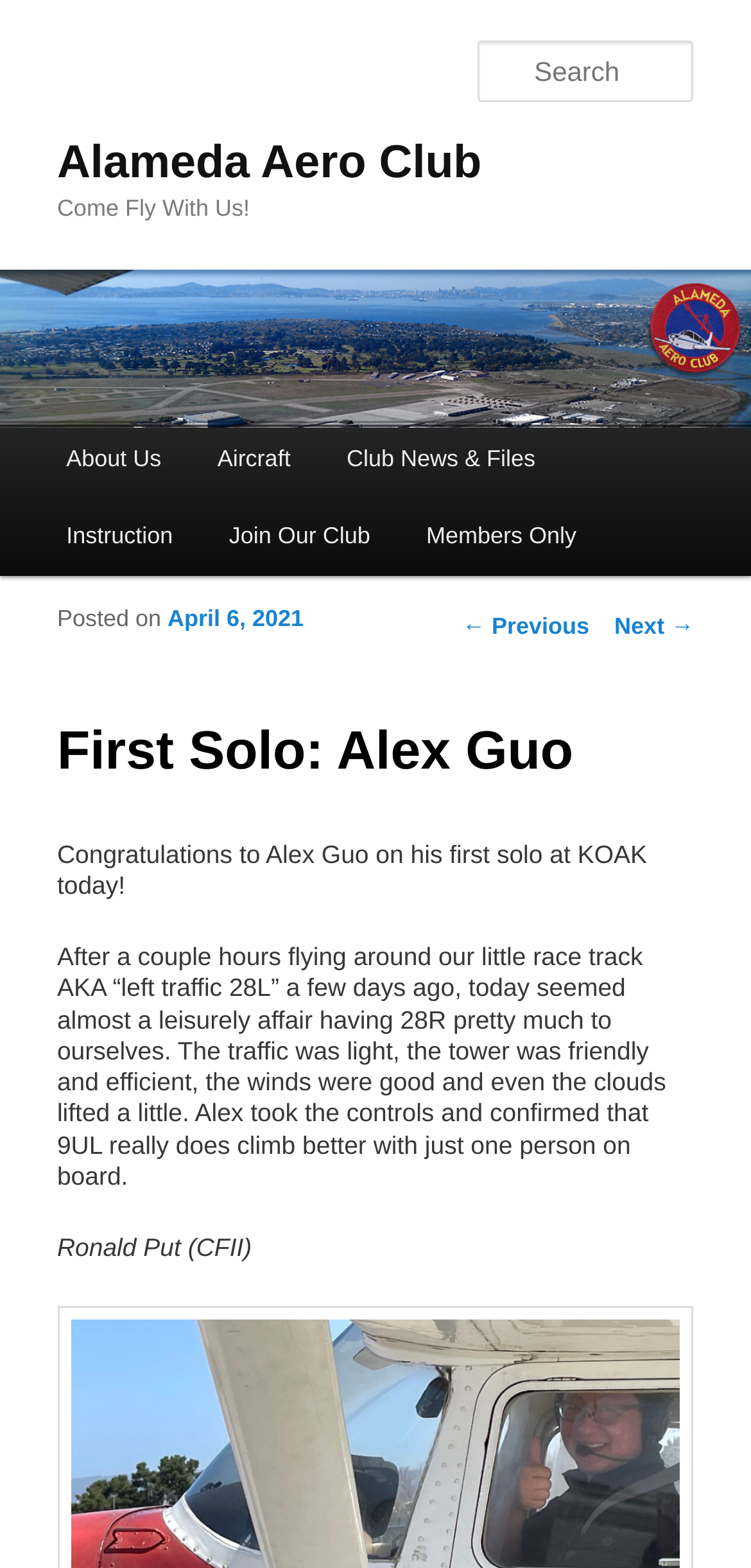Select the bounding box coordinates of the element I need to click to carry out the following instruction: "Read 'First Solo: Alex Guo' article".

[0.076, 0.441, 0.924, 0.509]